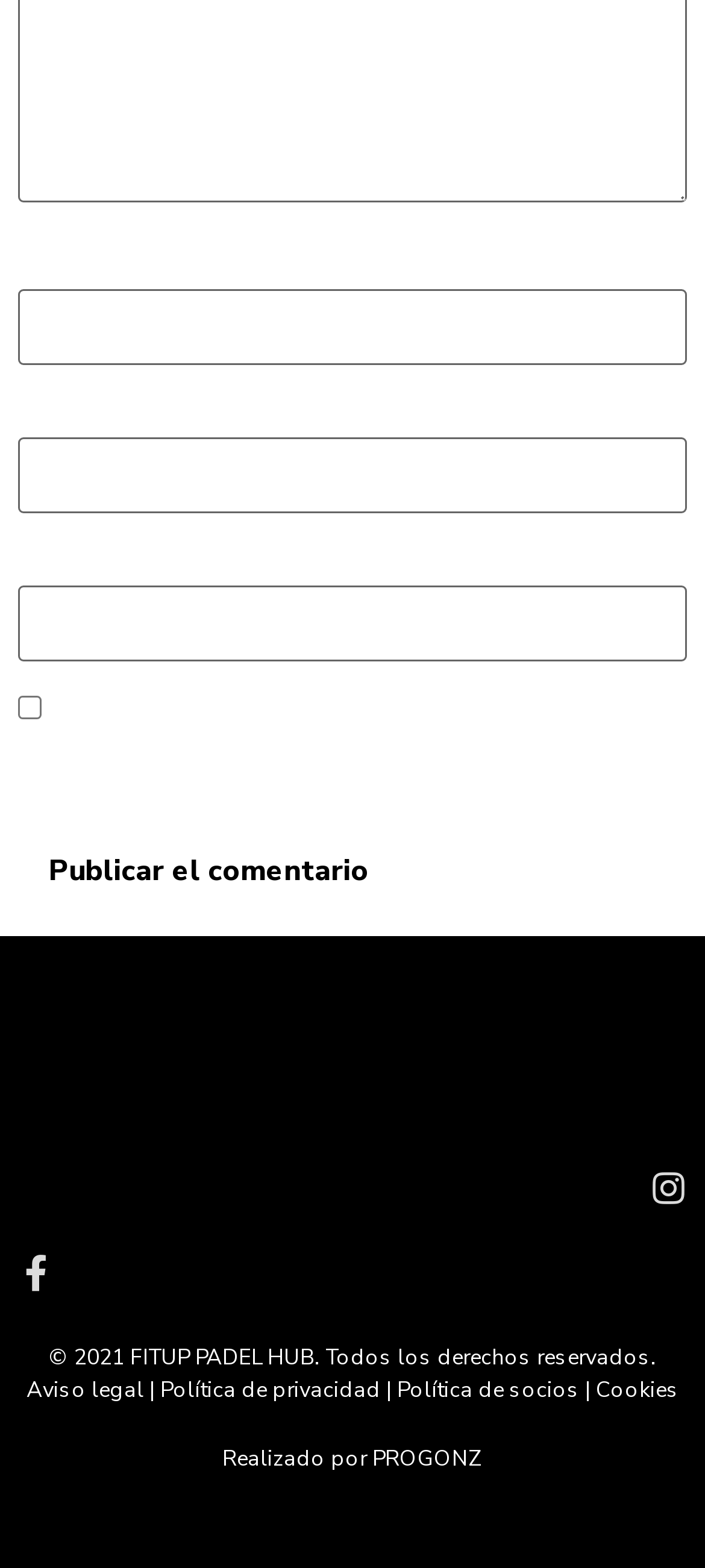Answer the question below with a single word or a brief phrase: 
How many links are there in the footer?

4